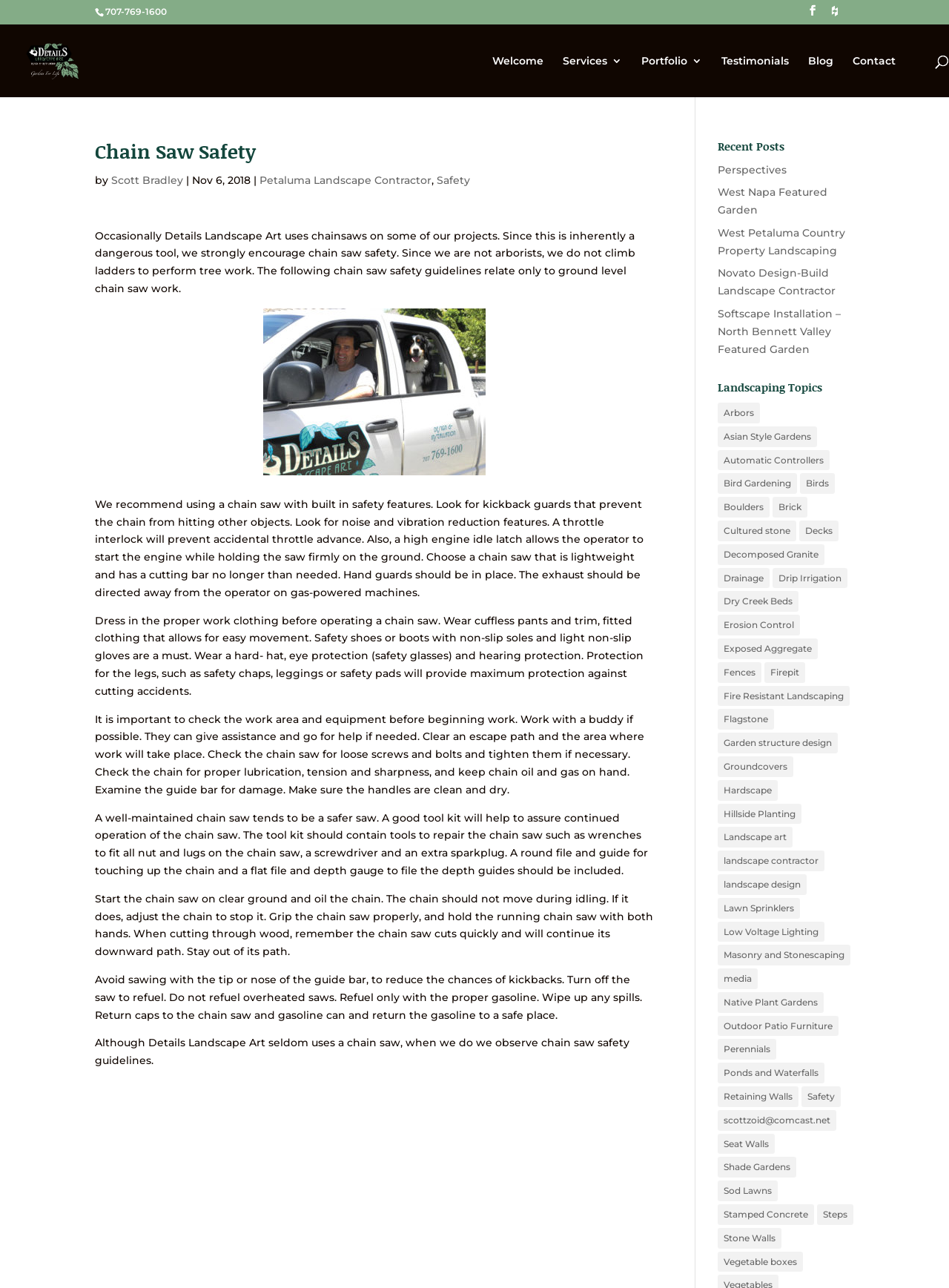What is the recommended attire for operating a chain saw?
Answer the question using a single word or phrase, according to the image.

Cuffless pants and safety shoes